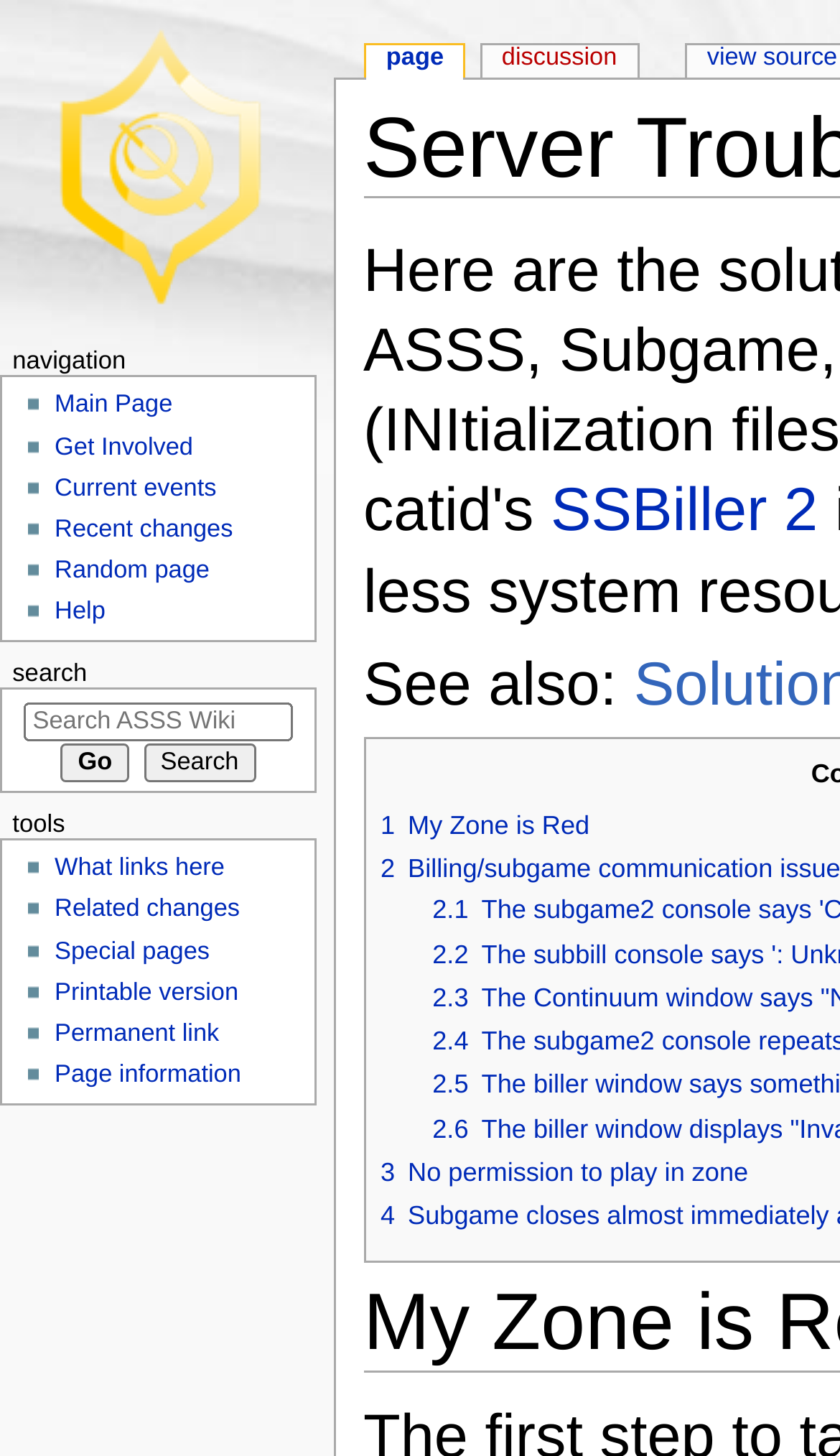What is the shortcut key for searching?
Please provide a comprehensive answer based on the details in the screenshot.

I looked at the search section and found the searchbox element which has a key shortcut. The shortcut key is Alt+f.